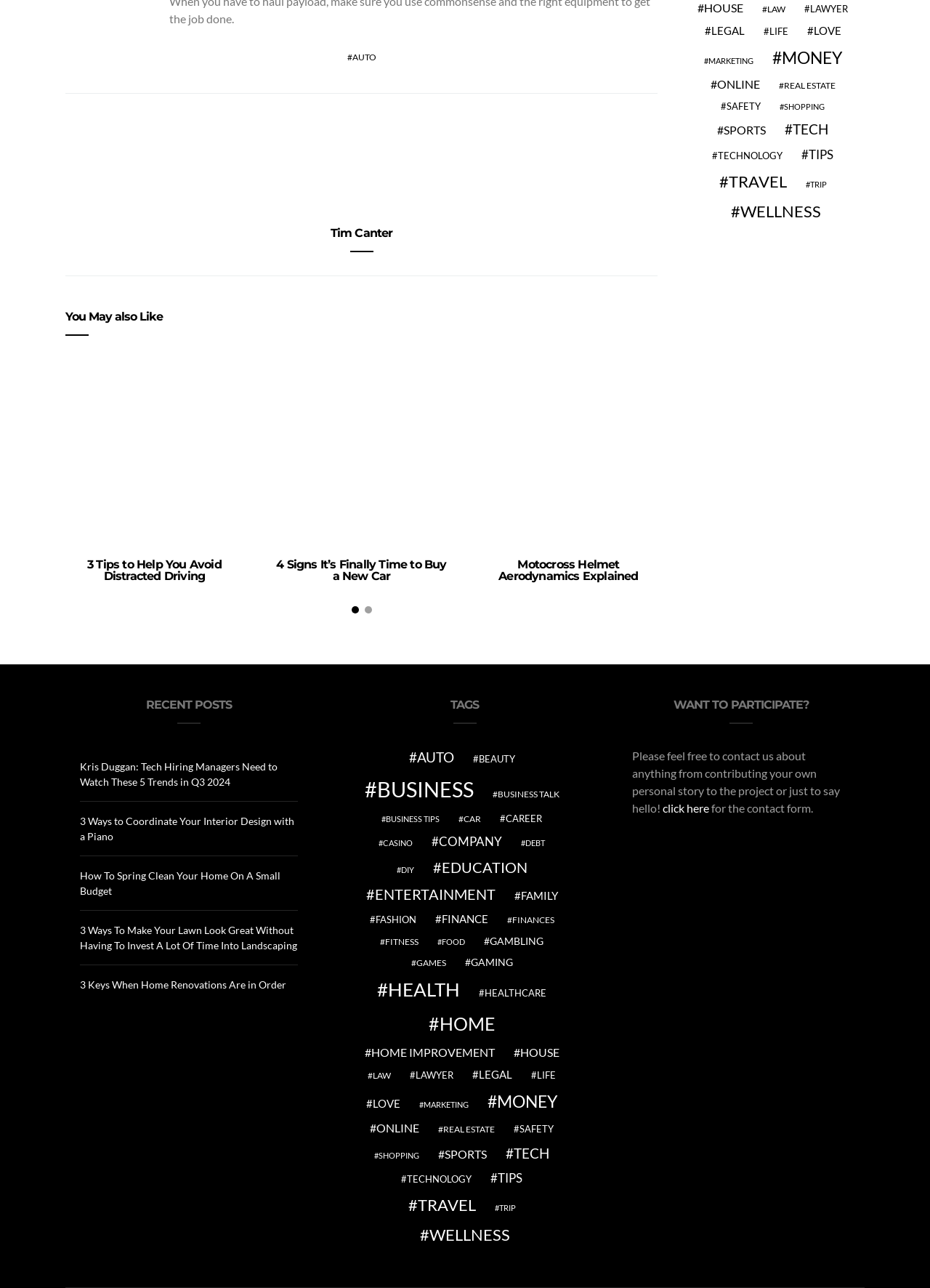Using the given element description, provide the bounding box coordinates (top-left x, top-left y, bottom-right x, bottom-right y) for the corresponding UI element in the screenshot: Patient Journeys

None